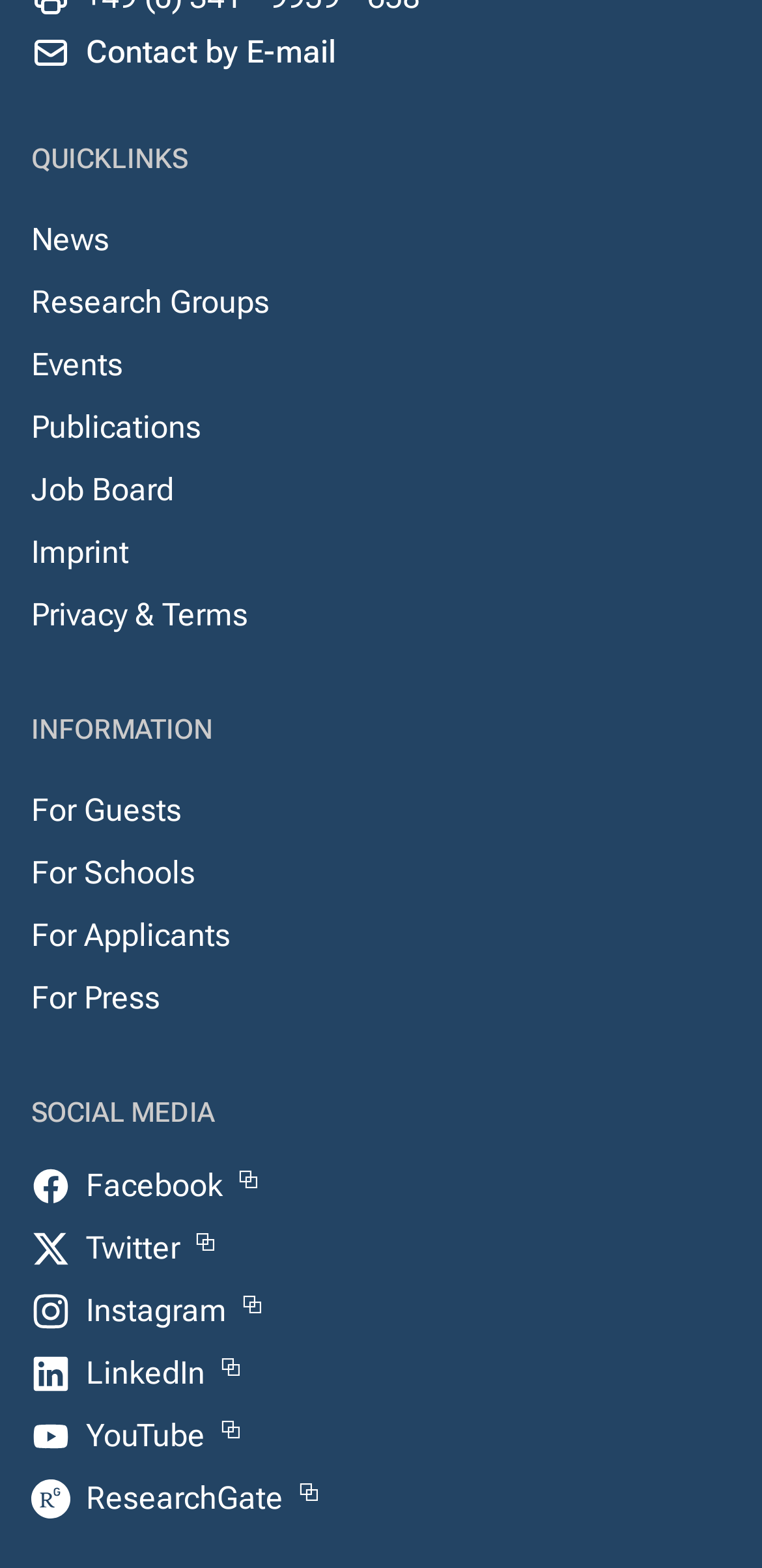Find the bounding box coordinates of the clickable area that will achieve the following instruction: "View For Guests".

[0.041, 0.497, 0.238, 0.537]